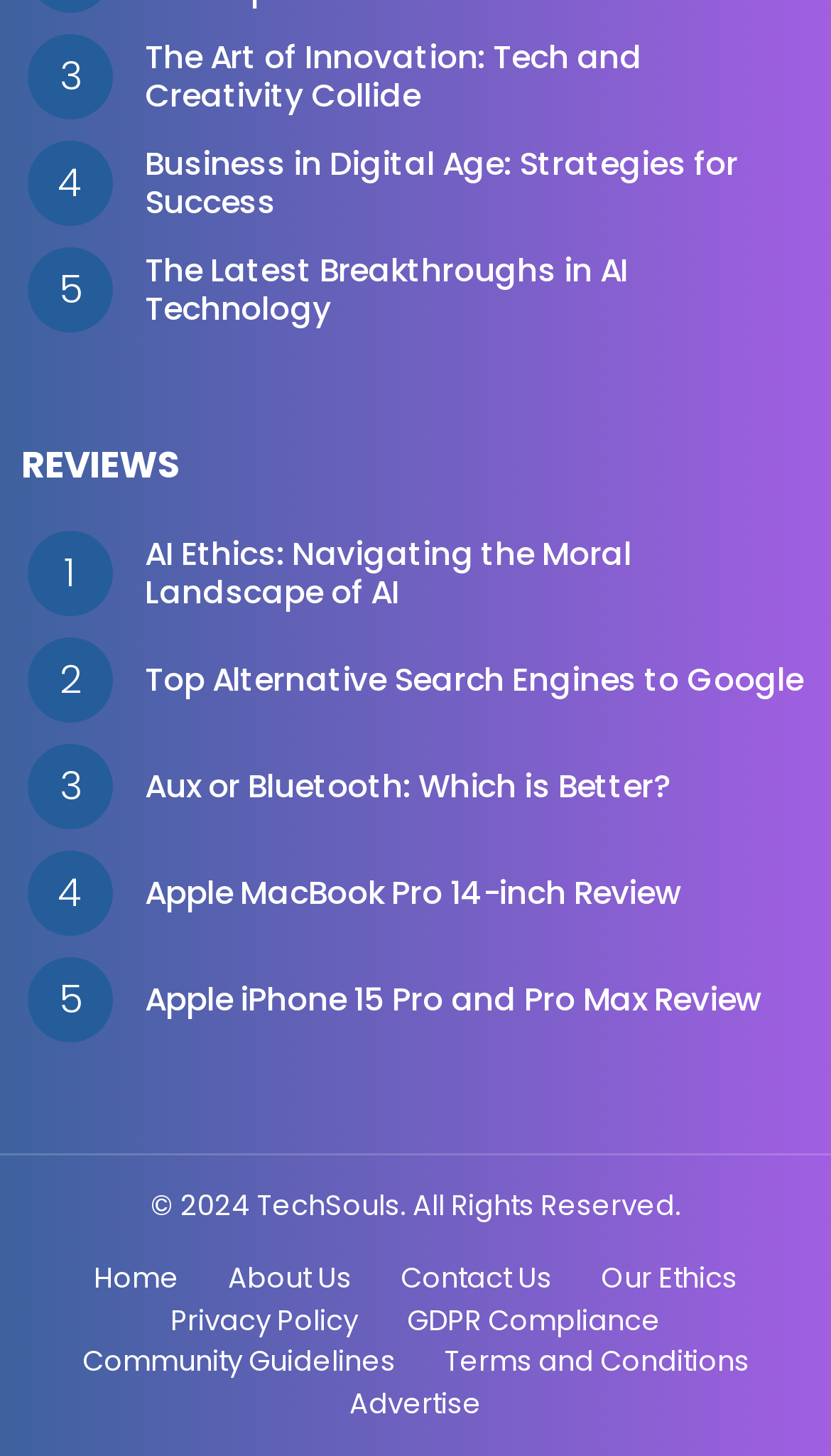What is the title of the first article section? Examine the screenshot and reply using just one word or a brief phrase.

The Art of Innovation: Tech and Creativity Collide